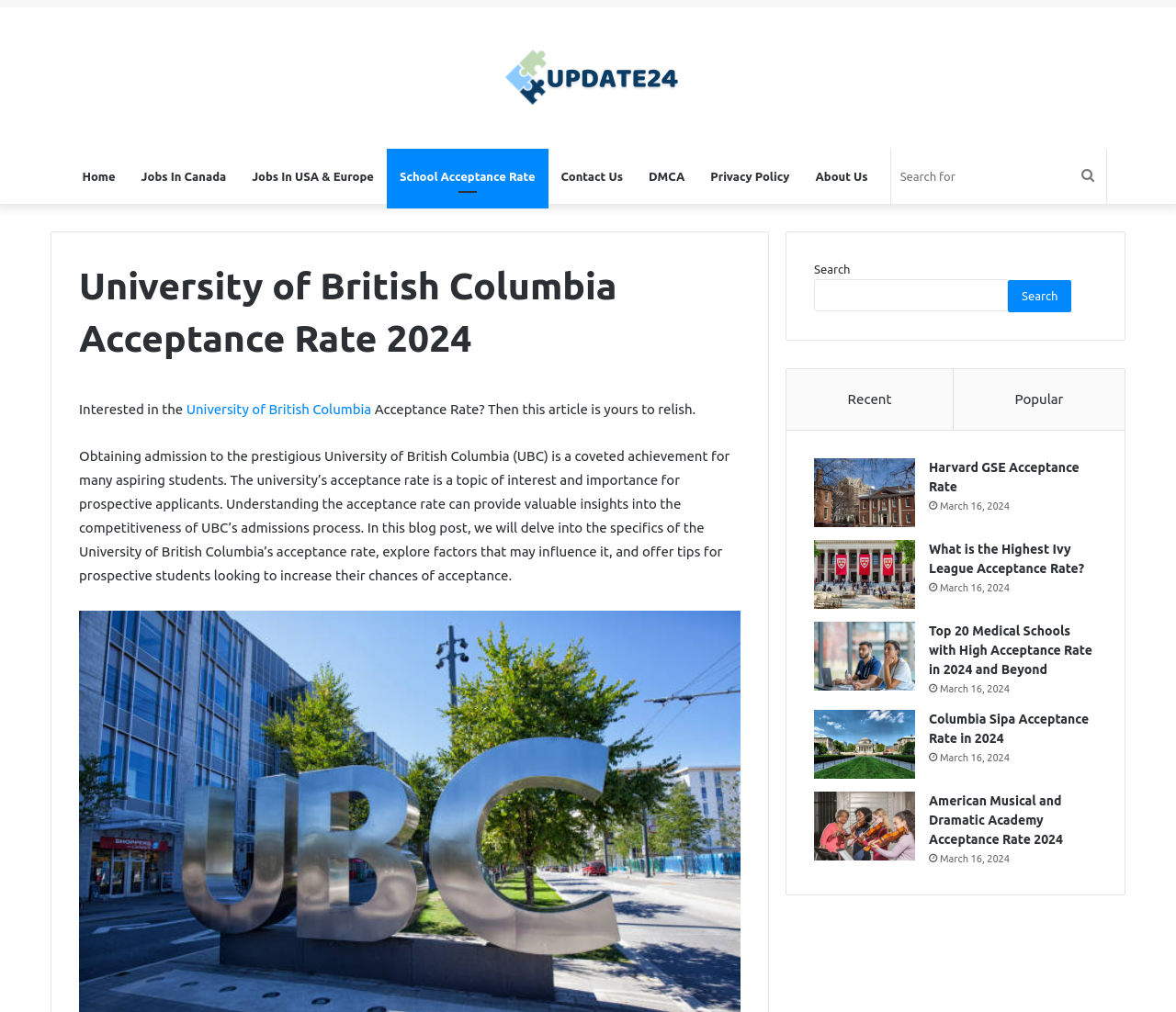Refer to the image and answer the question with as much detail as possible: What is the date mentioned in the article?

The date 'March 16, 2024' is mentioned multiple times in the article, likely indicating the publication date of the related articles.